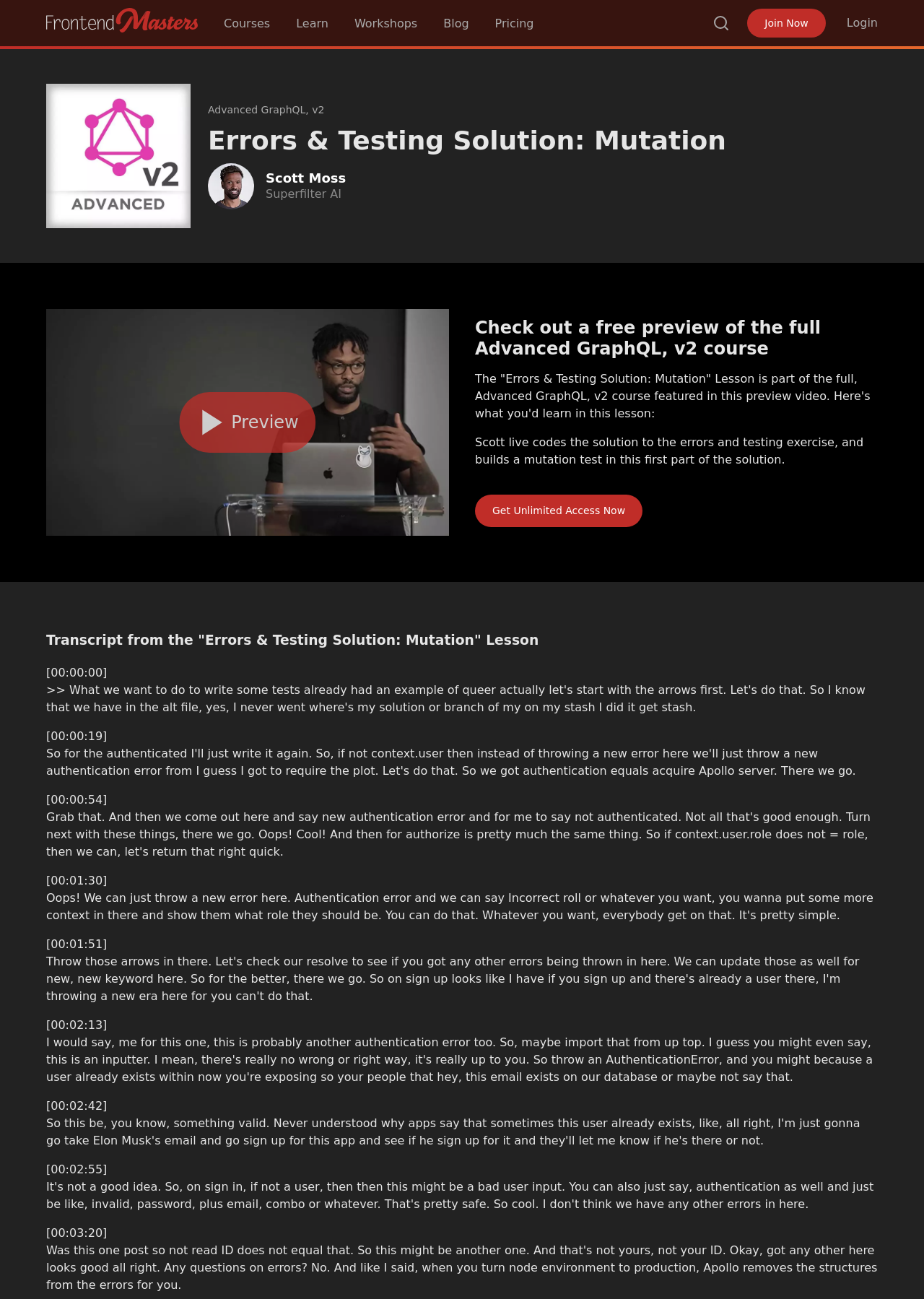Provide an in-depth description of the elements and layout of the webpage.

The webpage appears to be a lesson page from an online course platform, specifically focused on Advanced GraphQL, v2. At the top, there is a navigation menu with links to "FrontendMasters", "Courses", "Learn", "Workshops", "Blog", and "Pricing". On the right side of the navigation menu, there are links to "Search", "Join Now", and "Login".

Below the navigation menu, there is a header section with a link to "Advanced GraphQL, v2" and a heading that reads "Errors & Testing Solution: Mutation". Next to the heading, there is an image of Scott Moss, the instructor, along with a link to his profile.

The main content of the page is divided into two sections. On the left side, there is a transcript from the "Errors & Testing Solution: Mutation" lesson, with timestamps listed in a vertical column. On the right side, there is a description of the lesson, which explains that Scott live codes the solution to the errors and testing exercise and builds a mutation test in this first part of the solution. Below the description, there is a call-to-action link to "Get Unlimited Access Now".

Above the main content, there is a heading that reads "Check out a free preview of the full Advanced GraphQL, v2 course", and a brief description of the lesson. There is also an image related to Advanced GraphQL, v2 at the top of the page.